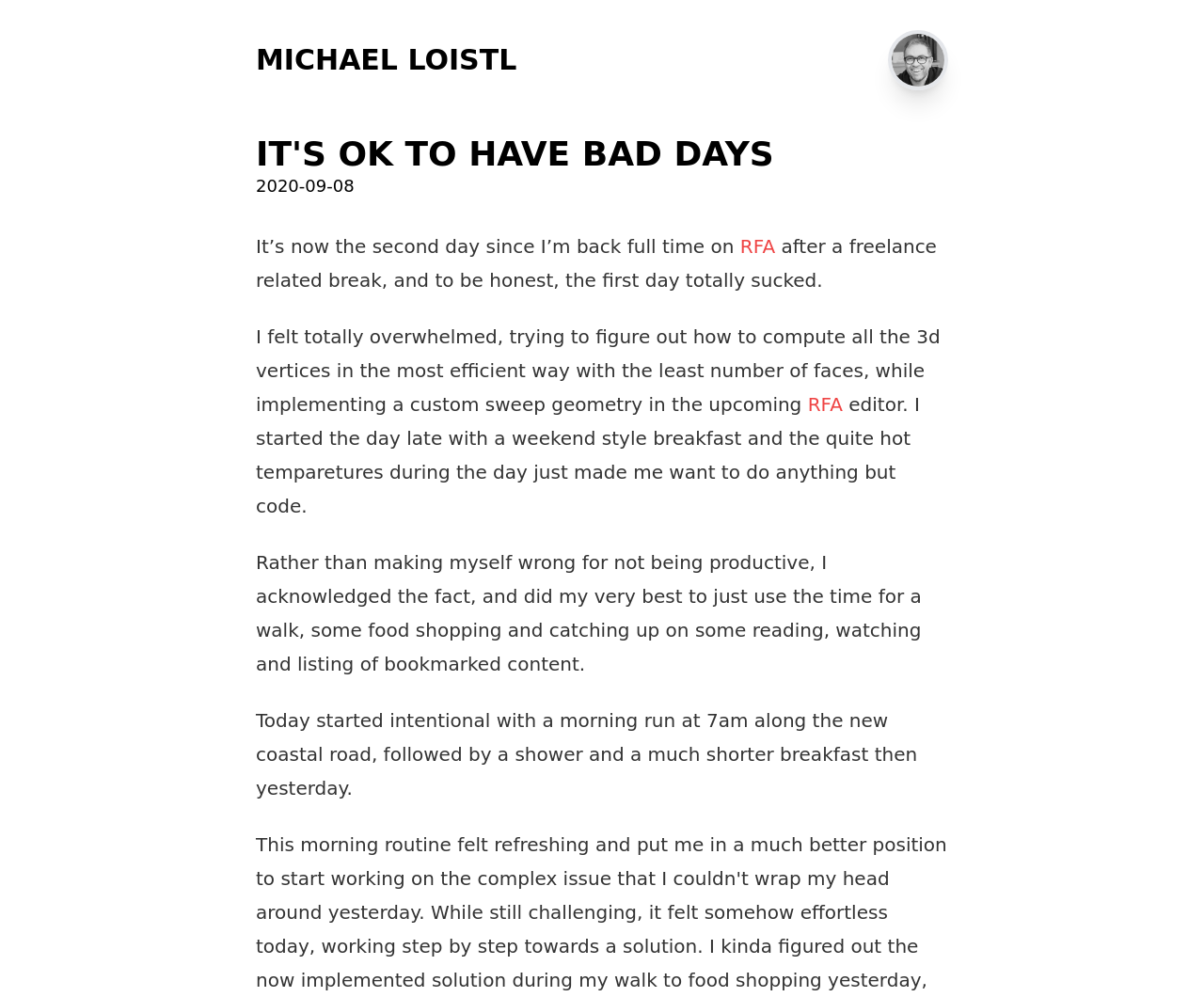Determine the bounding box of the UI element mentioned here: "Michael Loistl". The coordinates must be in the format [left, top, right, bottom] with values ranging from 0 to 1.

[0.212, 0.043, 0.429, 0.077]